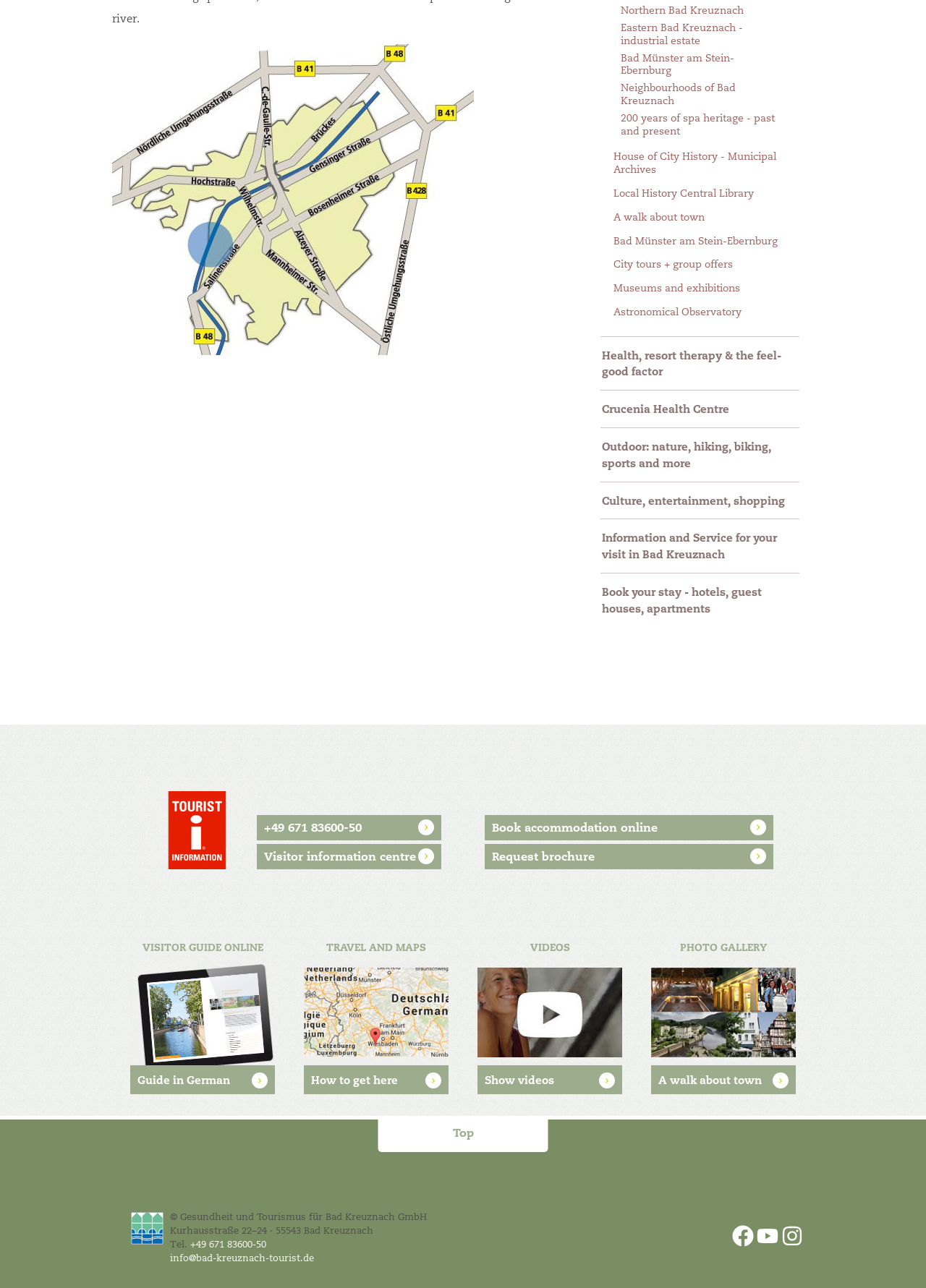Provide the bounding box coordinates of the UI element that matches the description: "parent_node: PHOTO GALLERY".

[0.703, 0.782, 0.859, 0.792]